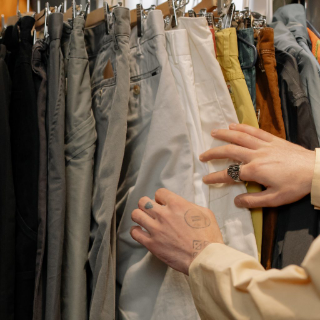What is the benefit of modular fashion?
Please provide an in-depth and detailed response to the question.

According to the caption, modular fashion not only caters to aesthetic preferences but also promotes cost-effectiveness and space-saving, making it a practical solution for modern wardrobes.